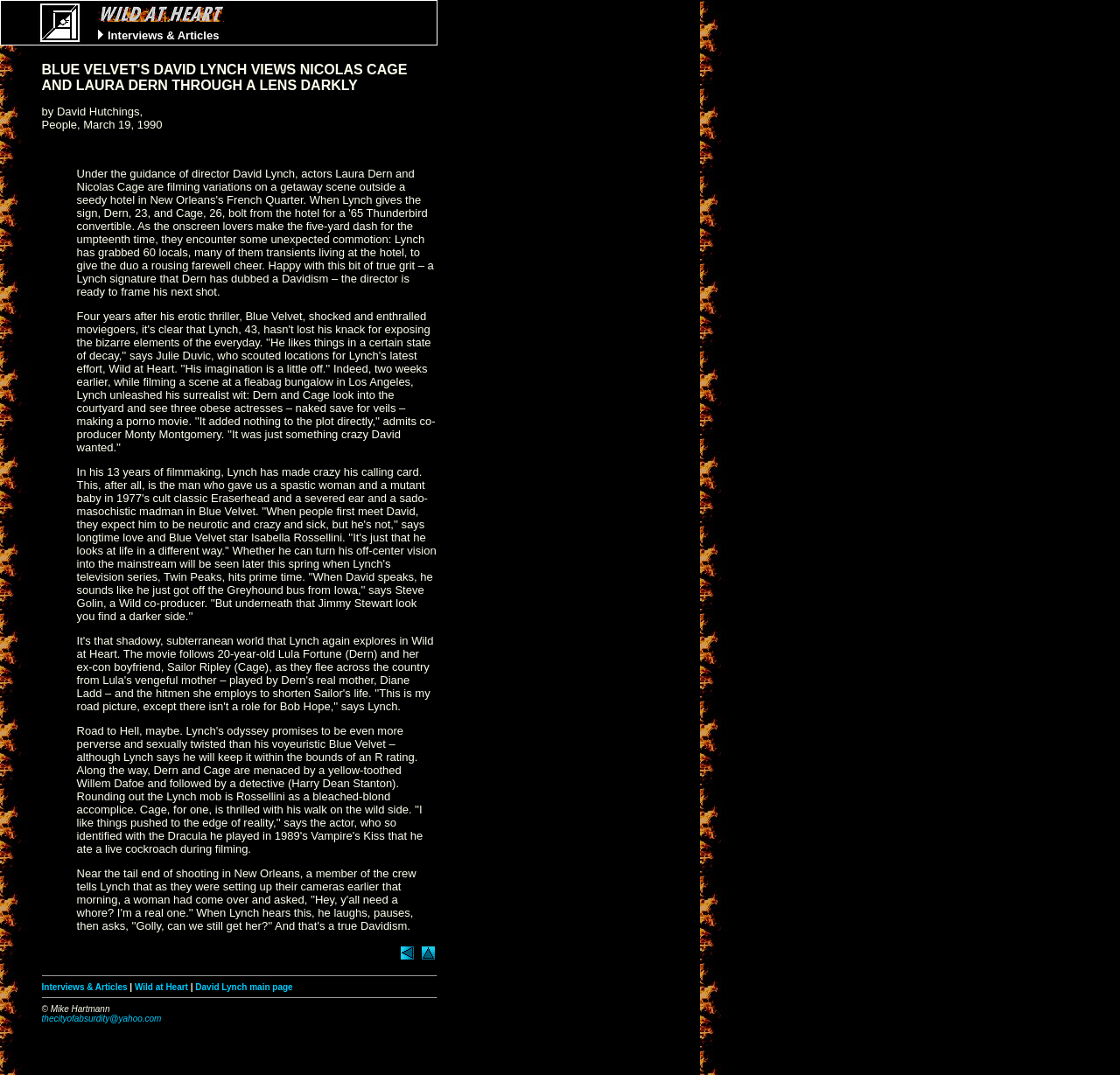Who is the director of the movie Wild at Heart?
Provide an in-depth and detailed answer to the question.

I found the answer by reading the article, which mentions 'Under the guidance of director David Lynch, actors Laura Dern and Nicolas Cage are filming variations on a getaway scene outside a seedy hotel in New Orleans's French Quarter.' This sentence indicates that David Lynch is the director of the movie Wild at Heart.